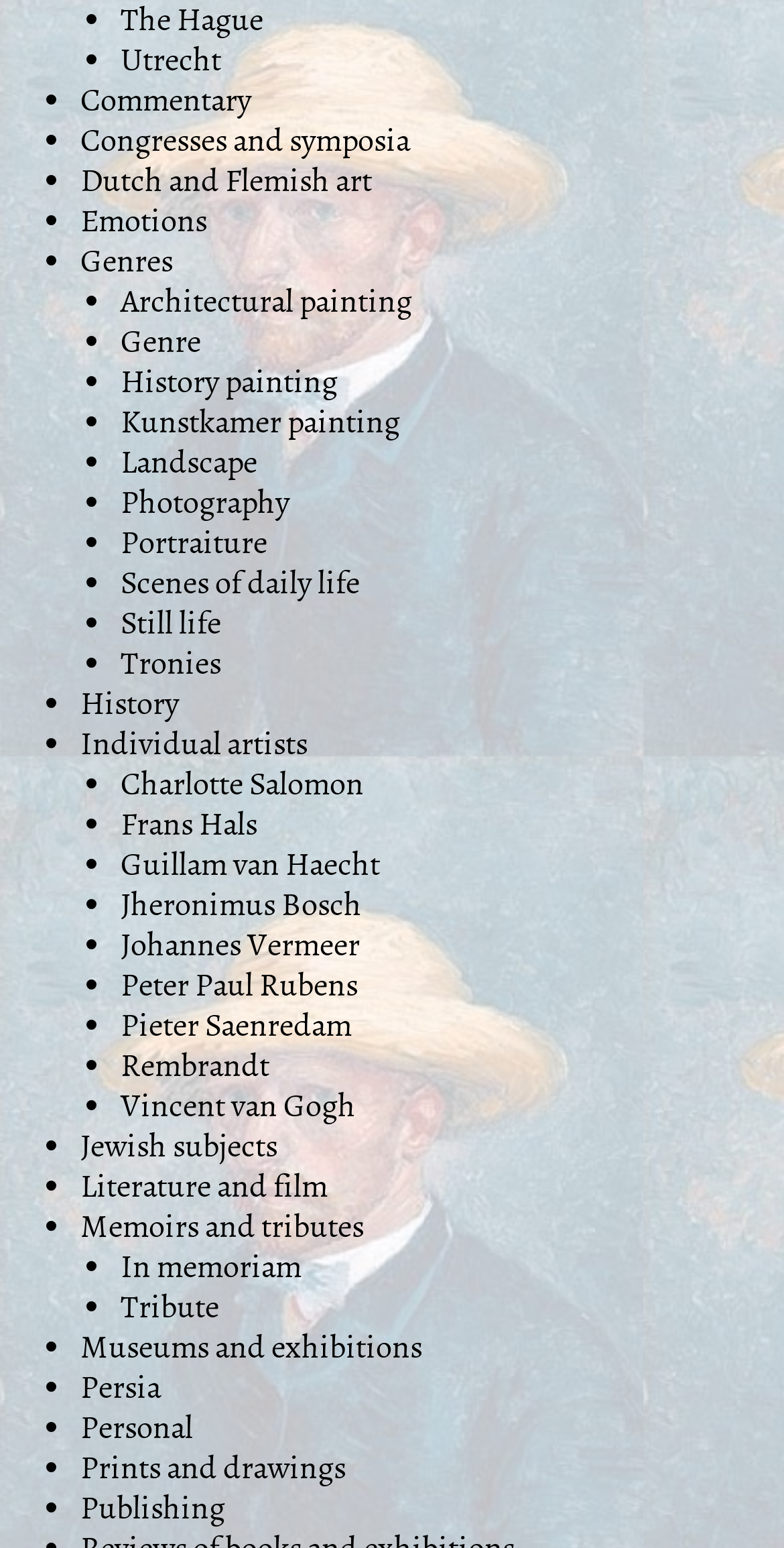Locate the bounding box coordinates of the element's region that should be clicked to carry out the following instruction: "Read about Rembrandt". The coordinates need to be four float numbers between 0 and 1, i.e., [left, top, right, bottom].

[0.154, 0.676, 0.344, 0.702]